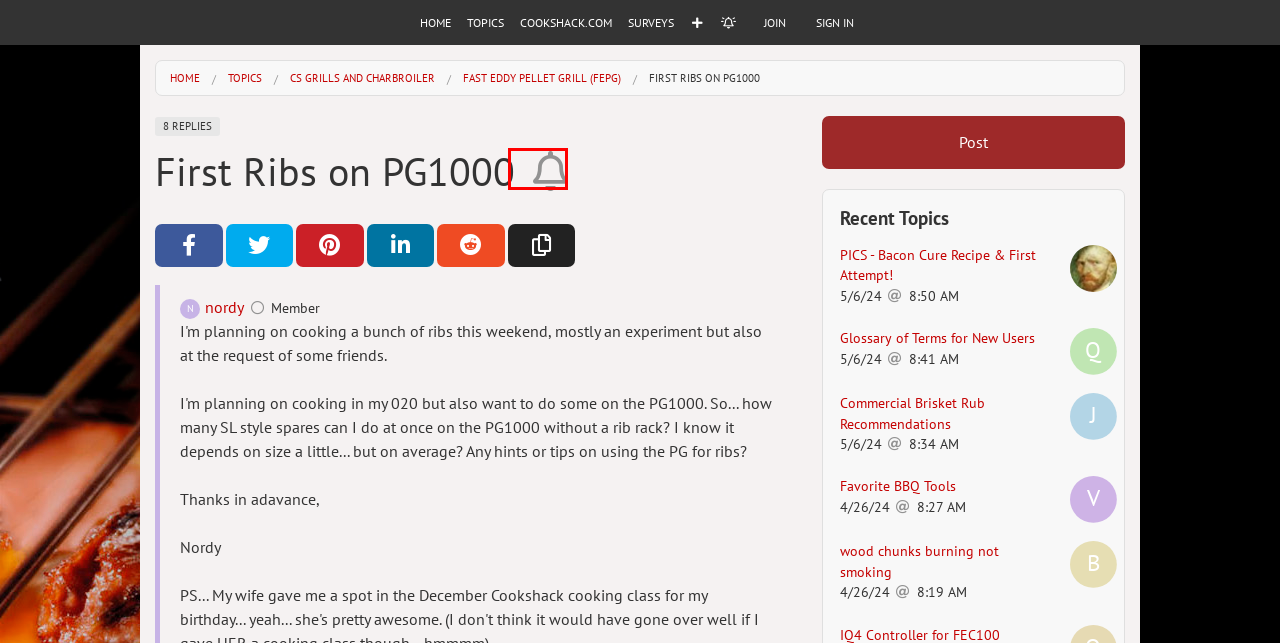You are given a screenshot of a webpage with a red rectangle bounding box around an element. Choose the best webpage description that matches the page after clicking the element in the bounding box. Here are the candidates:
A. Bacon & Ham (Curing and more) | Cookshack
B. Glossary of Terms for New Users | Cookshack
C. Topics | Cookshack
D. wood chunks burning not smoking | Cookshack
E. Commercial Brisket Rub Recommendations | Cookshack
F. Commercial Smokers | Cookshack
G. Open Forum | Cookshack
H. Turkey | Cookshack

G